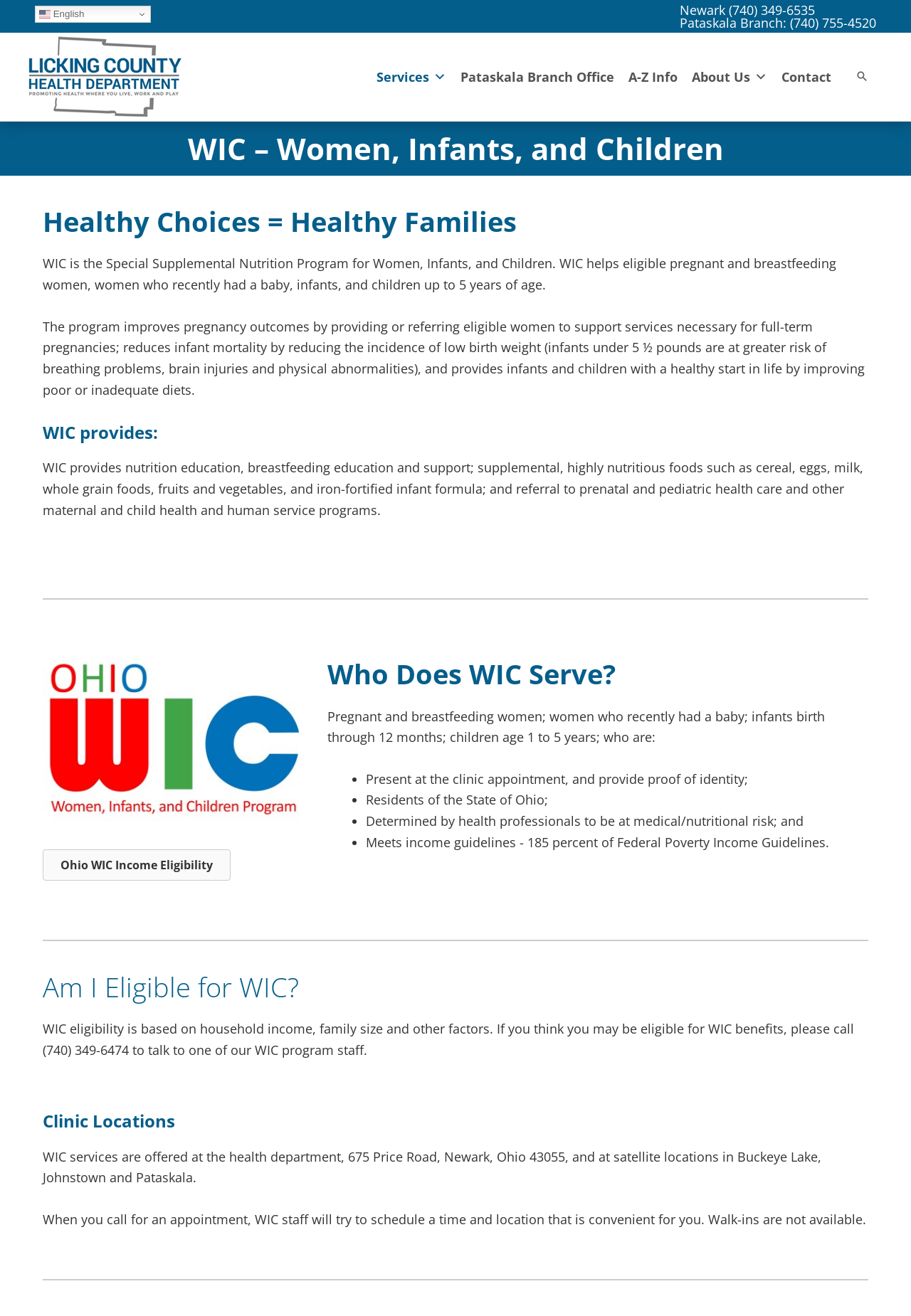Provide a thorough description of the webpage's content and layout.

The webpage is about the Women, Infants, and Children (WIC) program, a special supplemental nutrition program for women, infants, and children. At the top left corner, there is a link to switch the language to English, accompanied by a small English flag icon. Next to it, there is a link to the Licking County Health Department, which has a corresponding image of the department's logo.

On the top right corner, there are two links to contact the Newark and Pataskala branch offices, respectively. Below these links, there is a navigation menu with links to Services, Pataskala Branch Office, A-Z Info, About Us, and Contact. A search icon link is located at the top right corner.

The main content of the webpage is divided into several sections. The first section has a heading "WIC – Women, Infants, and Children" followed by a subheading "Healthy Choices = Healthy Families". Below this, there is a paragraph explaining the purpose of the WIC program, which is to provide support services to eligible pregnant and breastfeeding women, women who recently had a baby, infants, and children up to 5 years of age.

The next section has a heading "WIC provides:" and lists the services offered by the program, including nutrition education, breastfeeding education and support, and referral to prenatal and pediatric health care. An image of the Ohio WIC logo is displayed below this section.

The following section has a heading "Who Does WIC Serve?" and explains the eligibility criteria for the program. It lists the categories of people who can benefit from WIC, including pregnant and breastfeeding women, women who recently had a baby, infants, and children up to 5 years of age. A list of requirements for eligibility is also provided, including proof of identity, residency in Ohio, medical or nutritional risk, and meeting income guidelines.

The final sections of the webpage provide information on how to determine eligibility for WIC and the locations of WIC clinics. There is a heading "Am I Eligible for WIC?" with a paragraph explaining the eligibility criteria and a phone number to contact for more information. The last section has a heading "Clinic Locations" and lists the locations where WIC services are offered, including the health department and satellite locations in Buckeye Lake, Johnstown, and Pataskala.